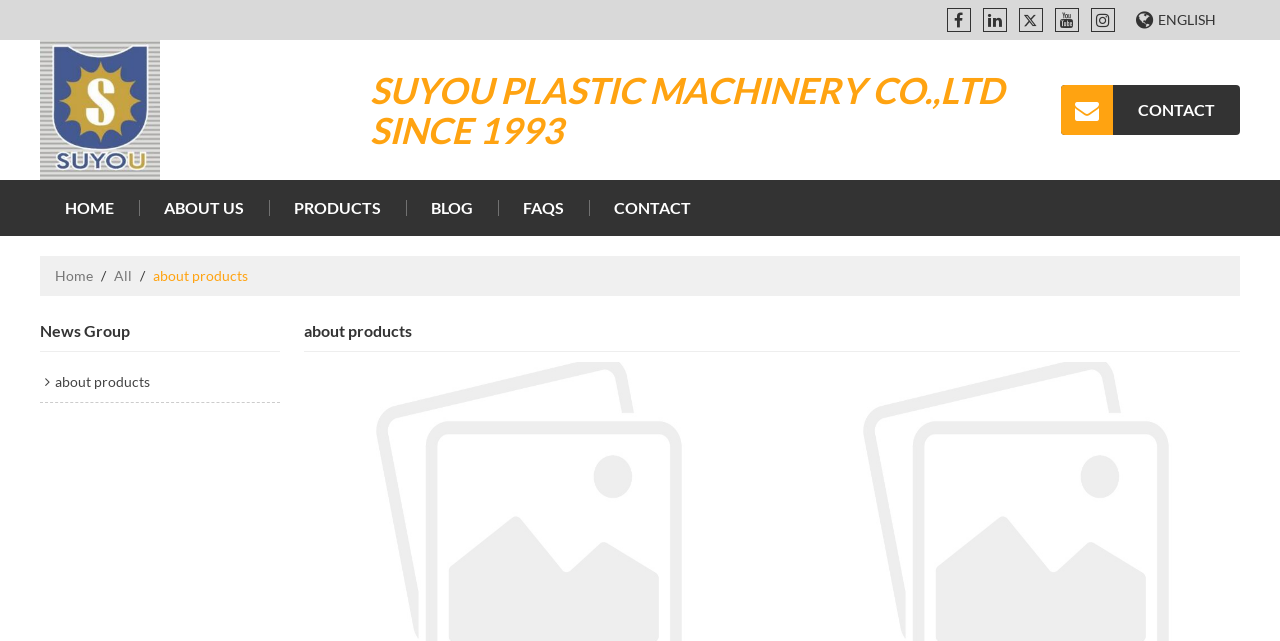What are the main navigation links?
Refer to the image and provide a one-word or short phrase answer.

HOME, ABOUT US, PRODUCTS, BLOG, FAQS, CONTACT